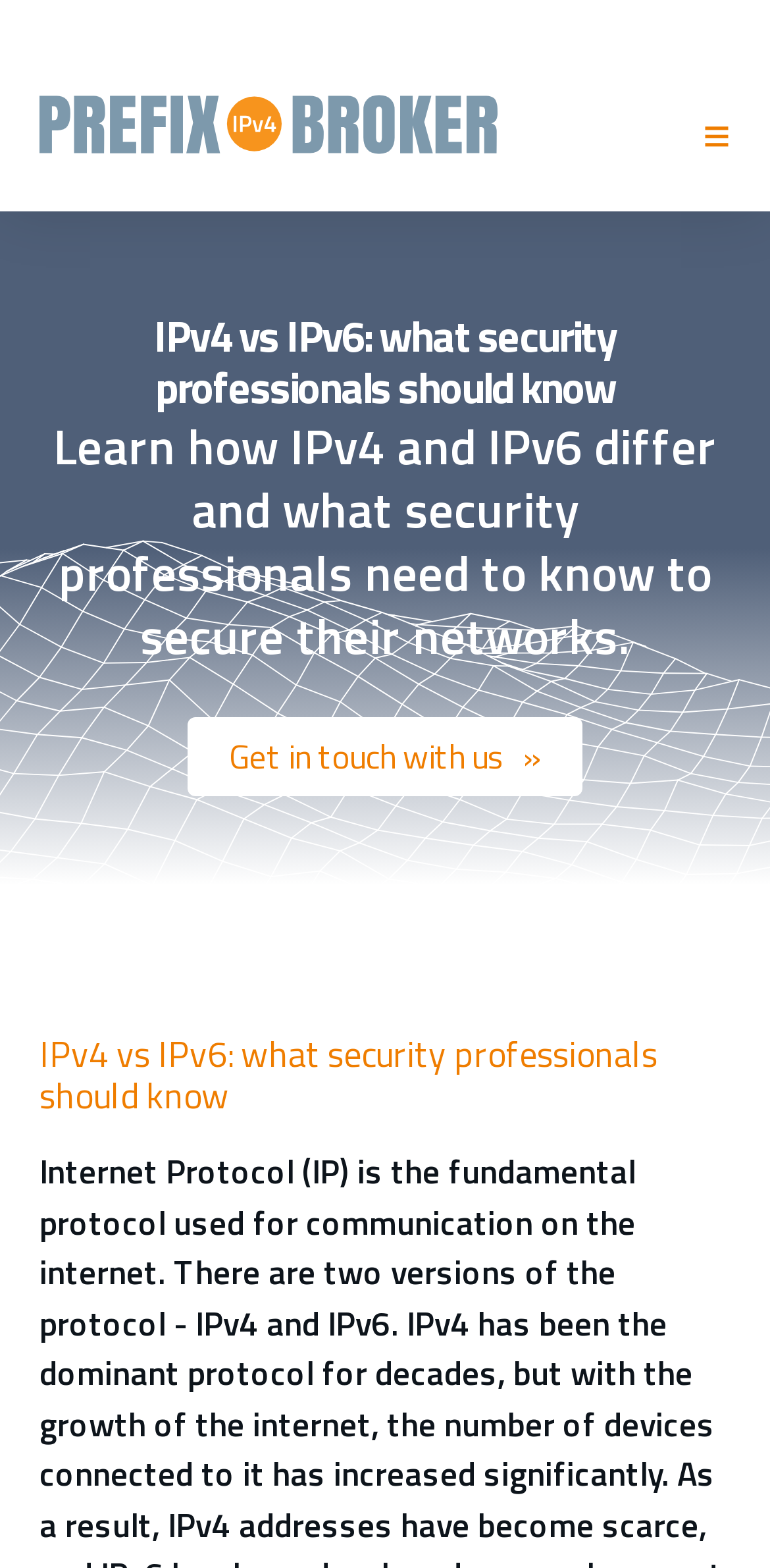Please provide the bounding box coordinates for the UI element as described: "Prefix Broker Express". The coordinates must be four floats between 0 and 1, represented as [left, top, right, bottom].

[0.051, 0.053, 0.646, 0.098]